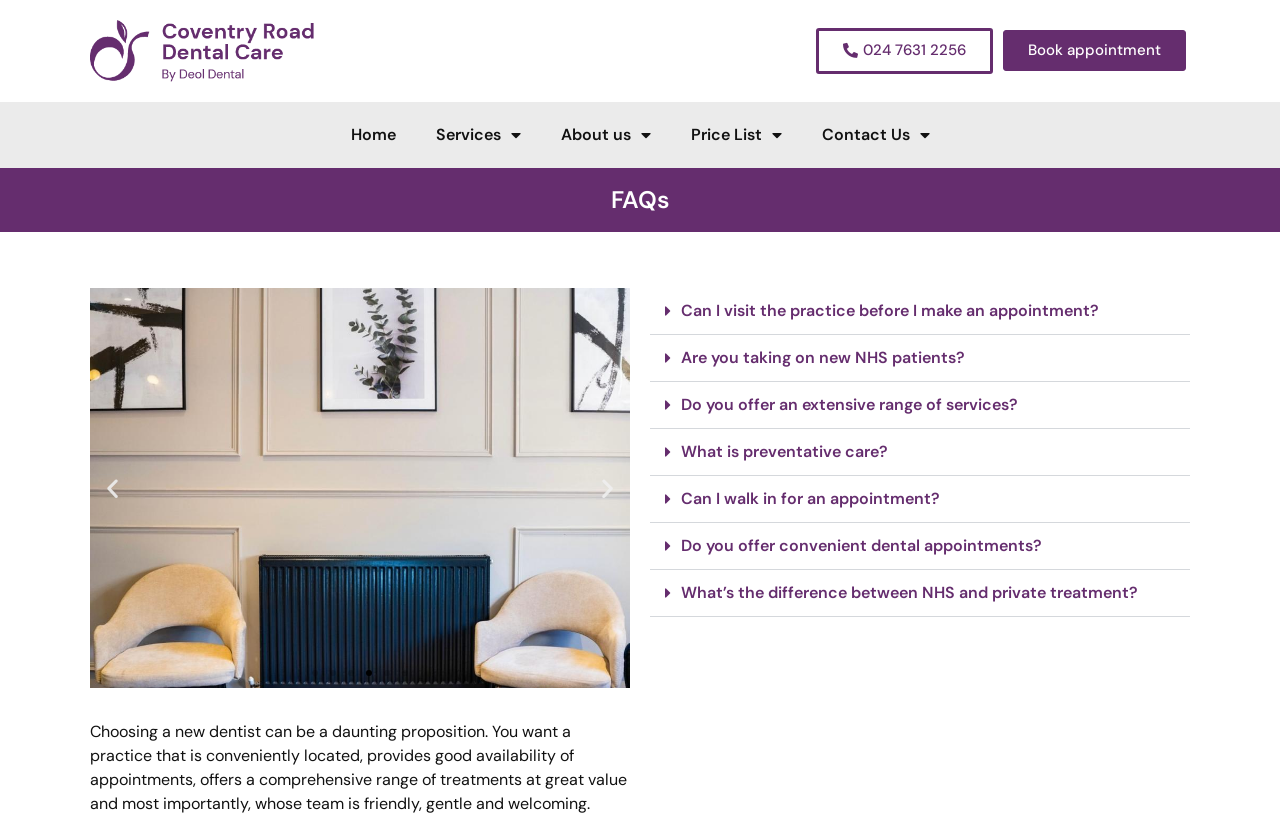Specify the bounding box coordinates of the area to click in order to follow the given instruction: "Learn how to select the best Ukrainian online casino app."

None